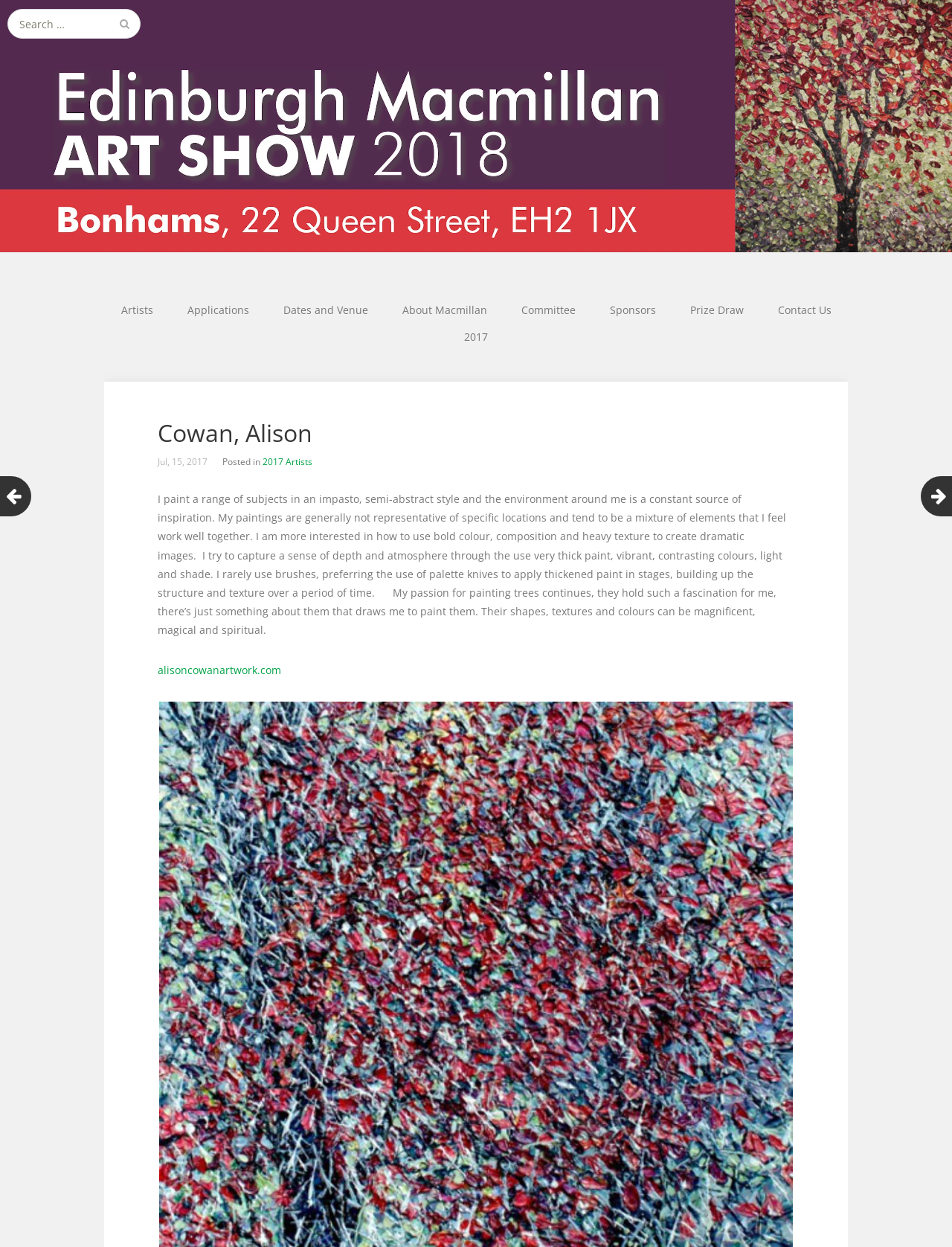What is the artist's inspiration?
Give a detailed and exhaustive answer to the question.

The artist's inspiration is mentioned in the paragraph describing their work, stating that 'the environment around me is a constant source of inspiration', indicating that the artist draws inspiration from their surroundings.